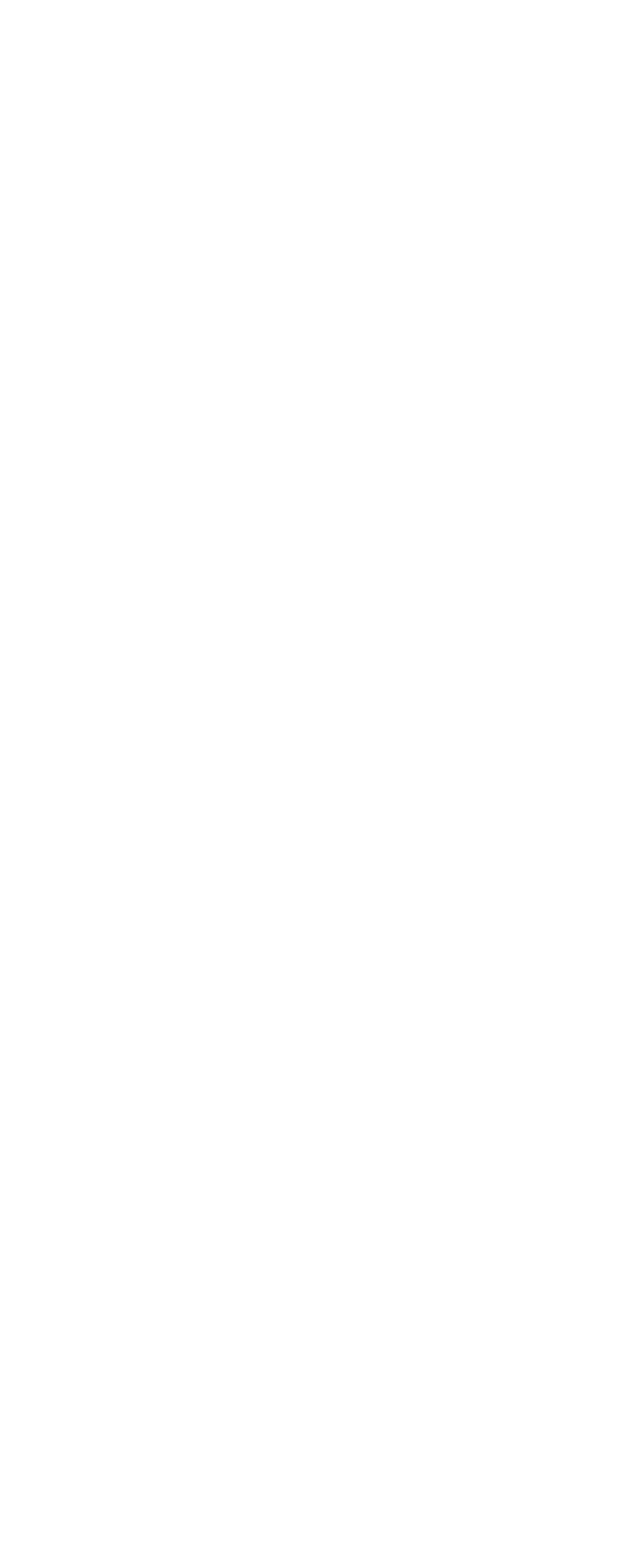Please specify the bounding box coordinates of the clickable region necessary for completing the following instruction: "View 'armstrong economics' articles". The coordinates must consist of four float numbers between 0 and 1, i.e., [left, top, right, bottom].

[0.04, 0.475, 0.407, 0.494]